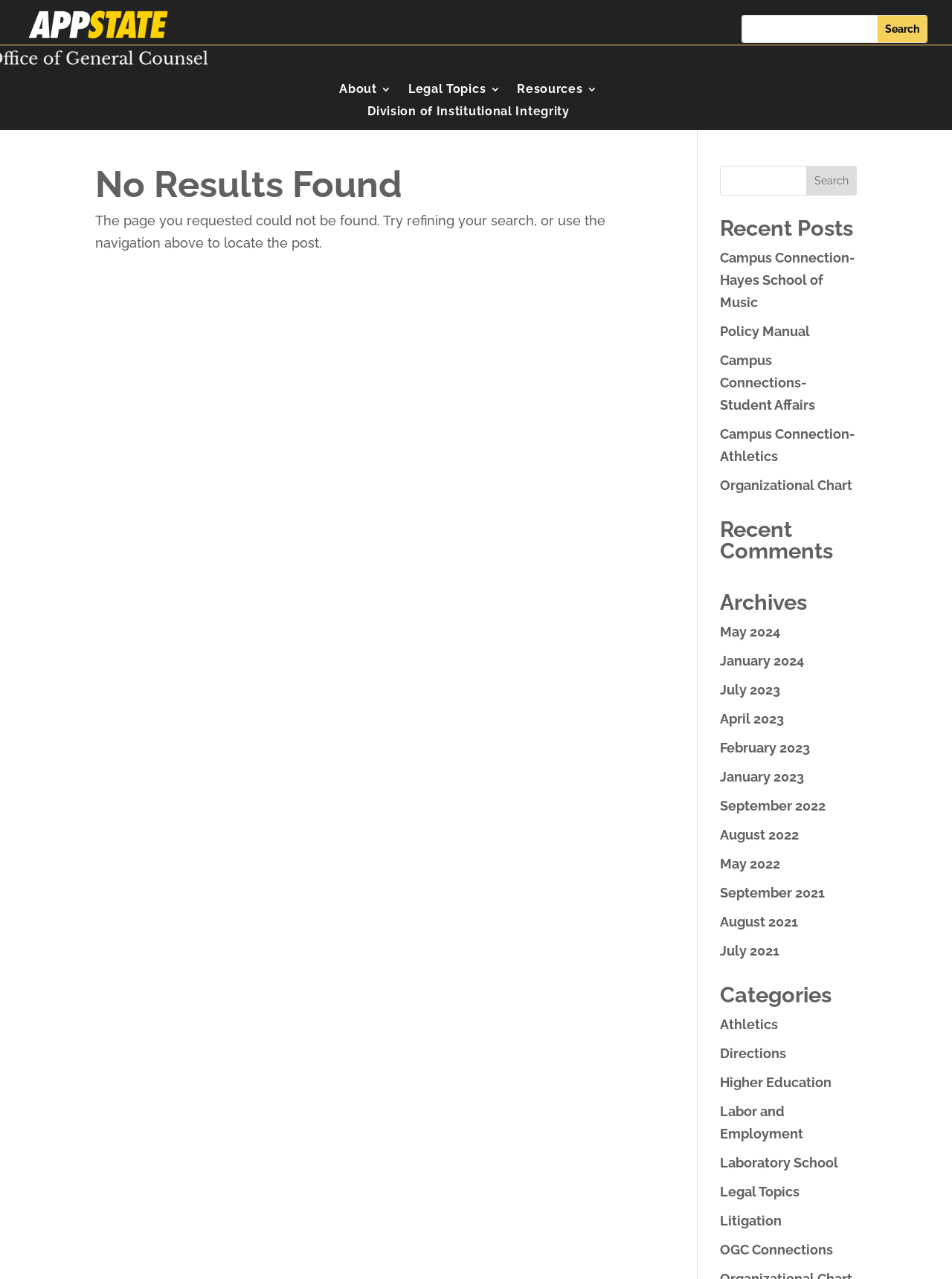Please identify the bounding box coordinates of the clickable area that will allow you to execute the instruction: "Go to Appalachian State University homepage".

[0.025, 0.022, 0.181, 0.035]